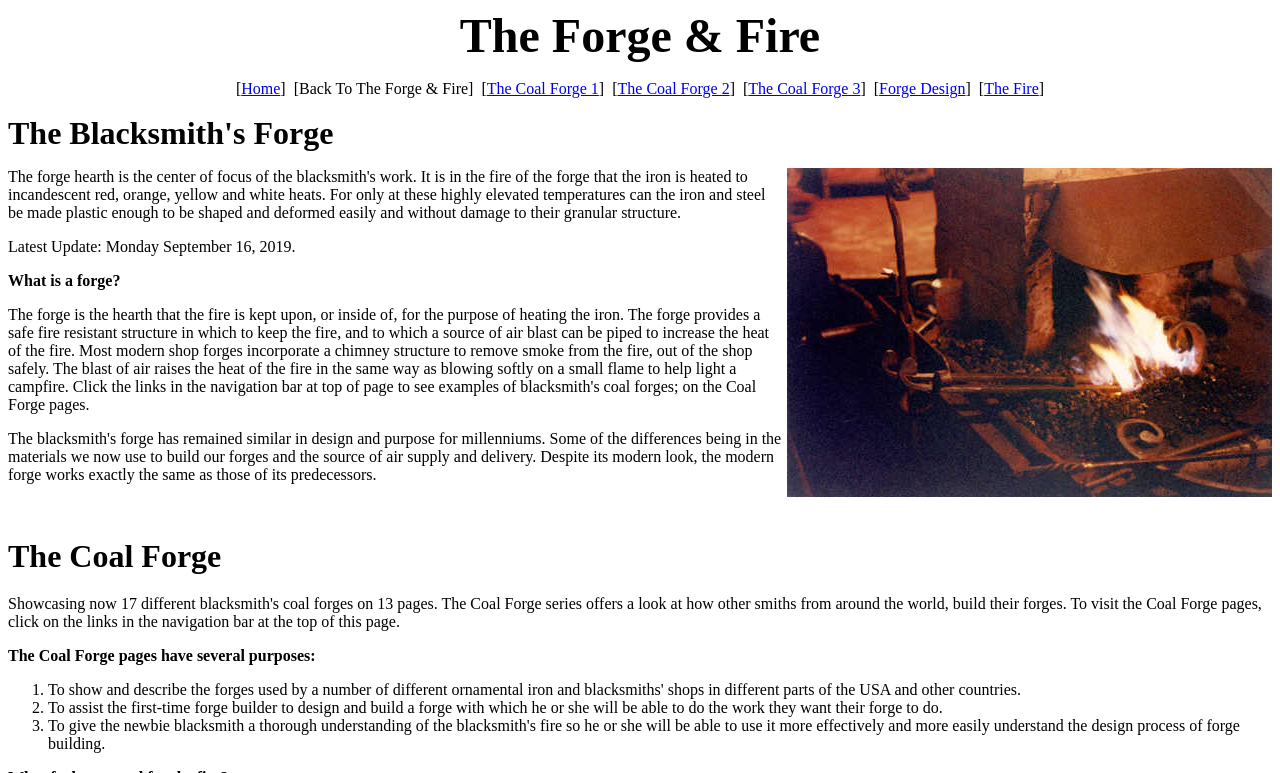Identify the title of the webpage and provide its text content.

The Forge & Fire